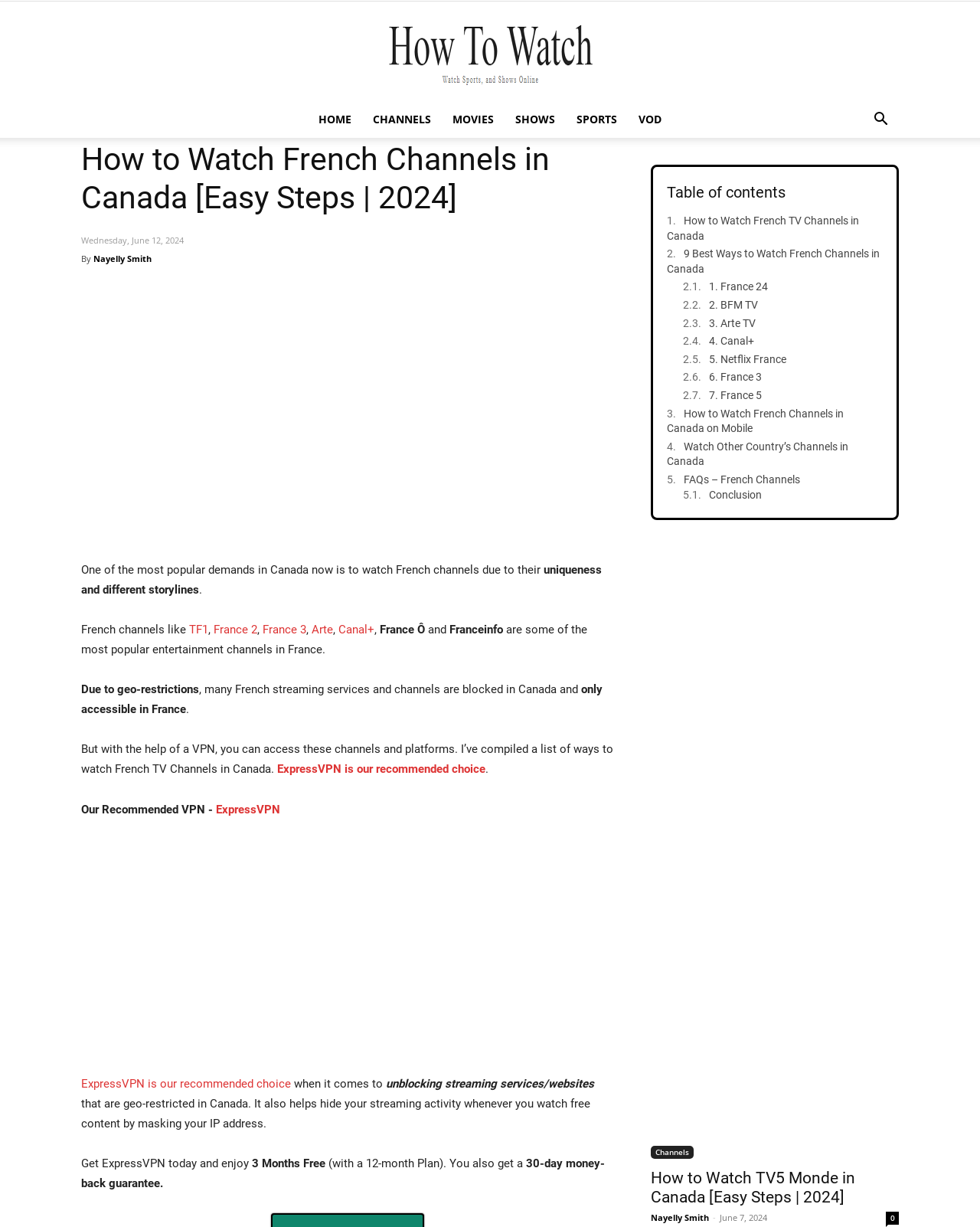Specify the bounding box coordinates of the area to click in order to follow the given instruction: "Read the article by Nayelly Smith."

[0.095, 0.202, 0.155, 0.22]